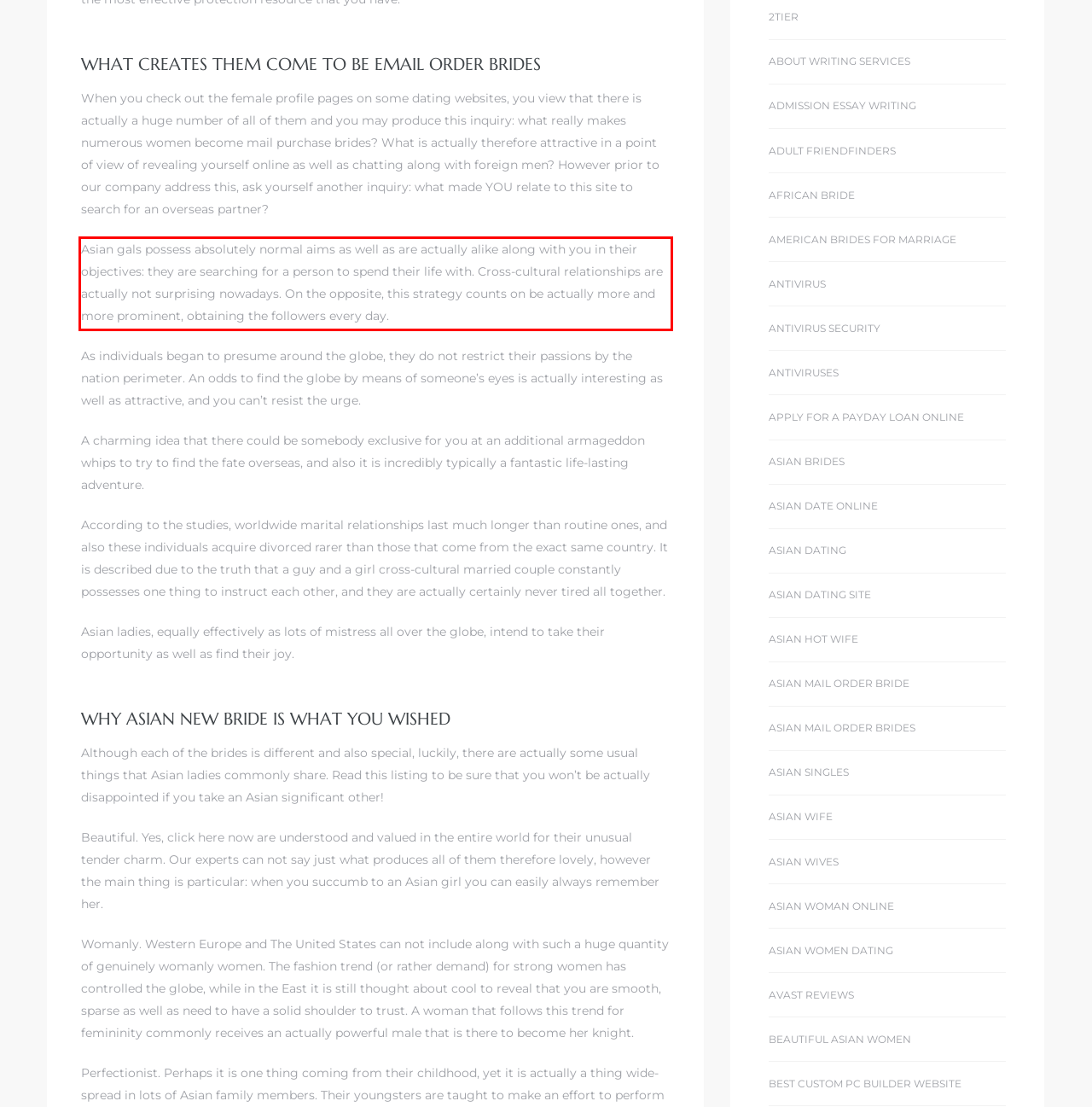Given the screenshot of a webpage, identify the red rectangle bounding box and recognize the text content inside it, generating the extracted text.

Asian gals possess absolutely normal aims as well as are actually alike along with you in their objectives: they are searching for a person to spend their life with. Cross-cultural relationships are actually not surprising nowadays. On the opposite, this strategy counts on be actually more and more prominent, obtaining the followers every day.